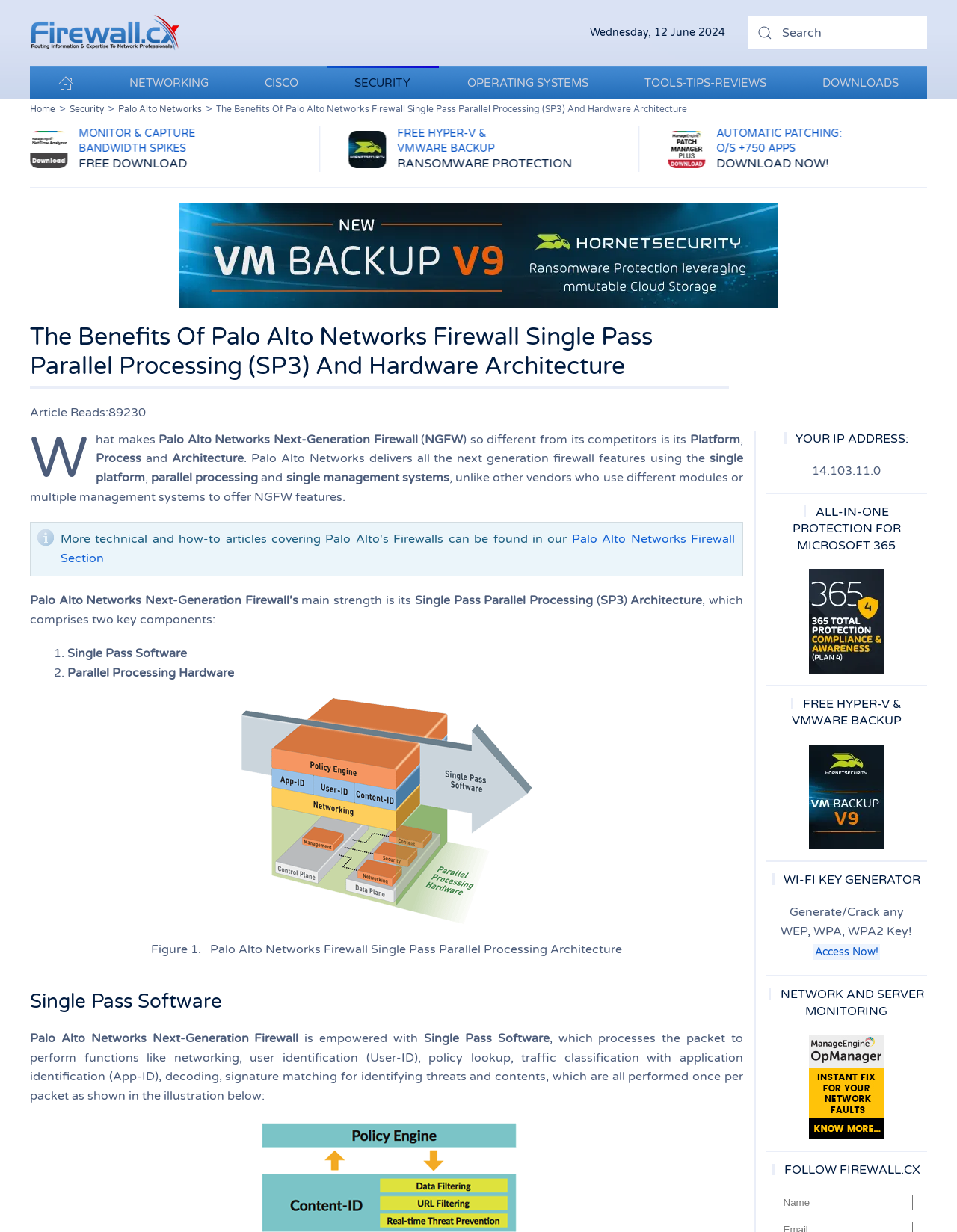Determine the bounding box coordinates of the clickable element to complete this instruction: "Go to 'Palo Alto Networks Firewall Section'". Provide the coordinates in the format of four float numbers between 0 and 1, [left, top, right, bottom].

[0.063, 0.431, 0.768, 0.459]